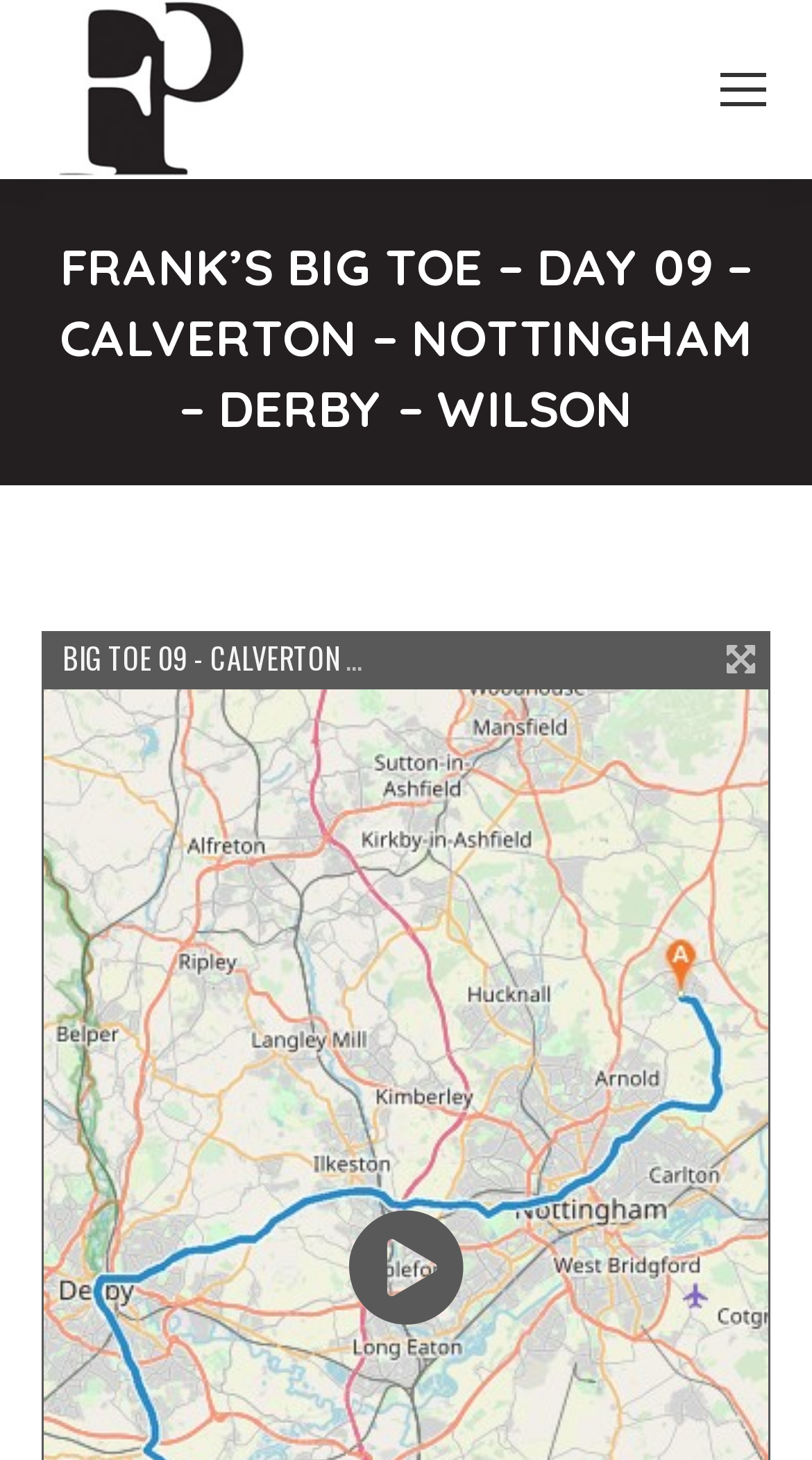Explain the contents of the webpage comprehensively.

The webpage appears to be a blog post or article about a specific event or journey, titled "FRANK'S BIG TOE - DAY 09 - CALVERTON - NOTTINGHAM - DERBY - WILSON". At the top left of the page, there is a link to "Frank Publishing" accompanied by an image with the same name. 

To the right of the "Frank Publishing" link, there is a "Mobile menu icon" link. Below these elements, the main heading of the page is prominently displayed. 

In the middle of the page, there is a text "You are here:" which seems to be a navigation indicator. 

At the bottom right of the page, there is a "Go to Top" link, accompanied by a small image. This suggests that the page may have a long content, and the "Go to Top" link allows users to quickly navigate back to the top of the page.